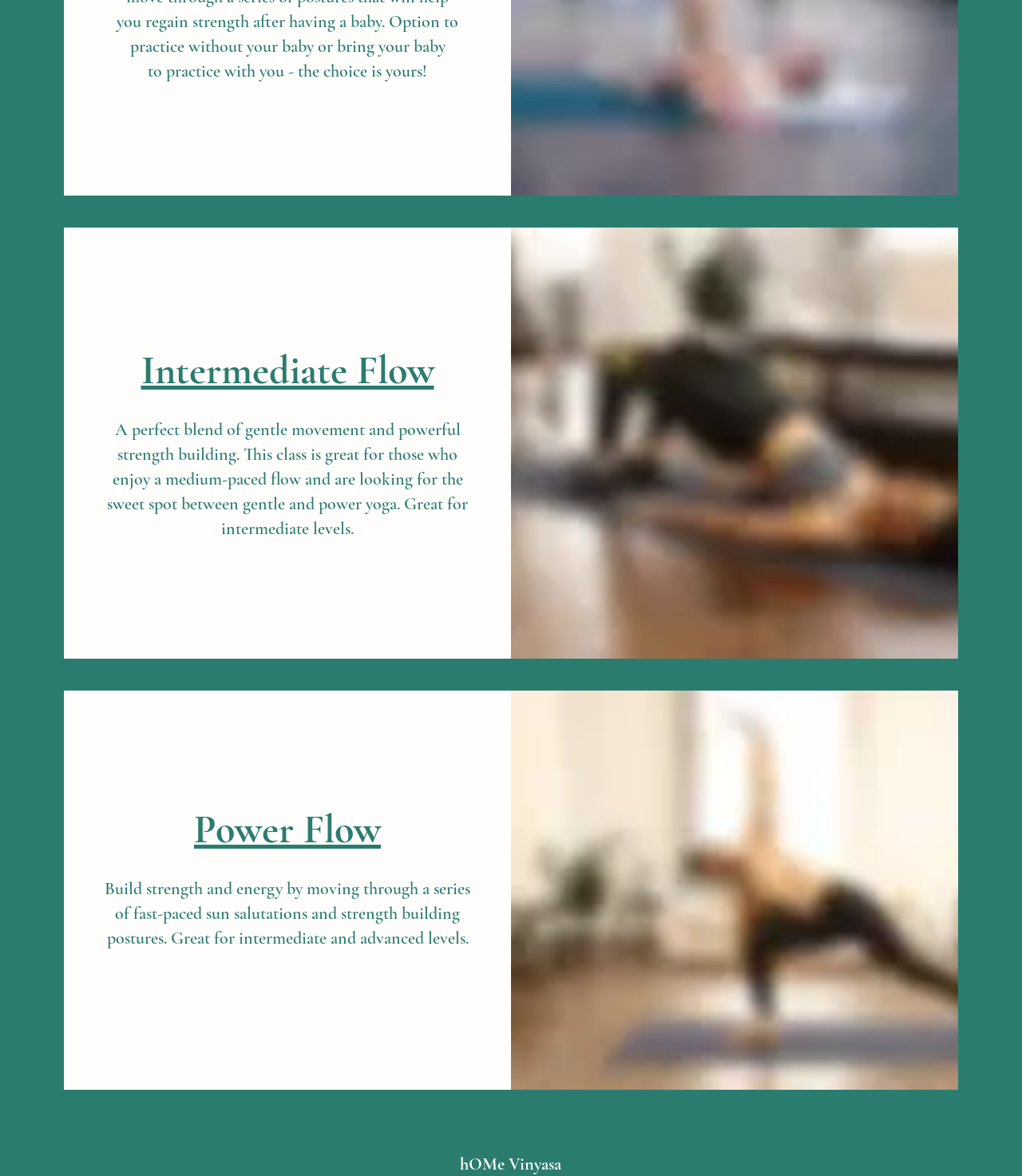What is the level of the Power Flow class?
Your answer should be a single word or phrase derived from the screenshot.

Intermediate and advanced